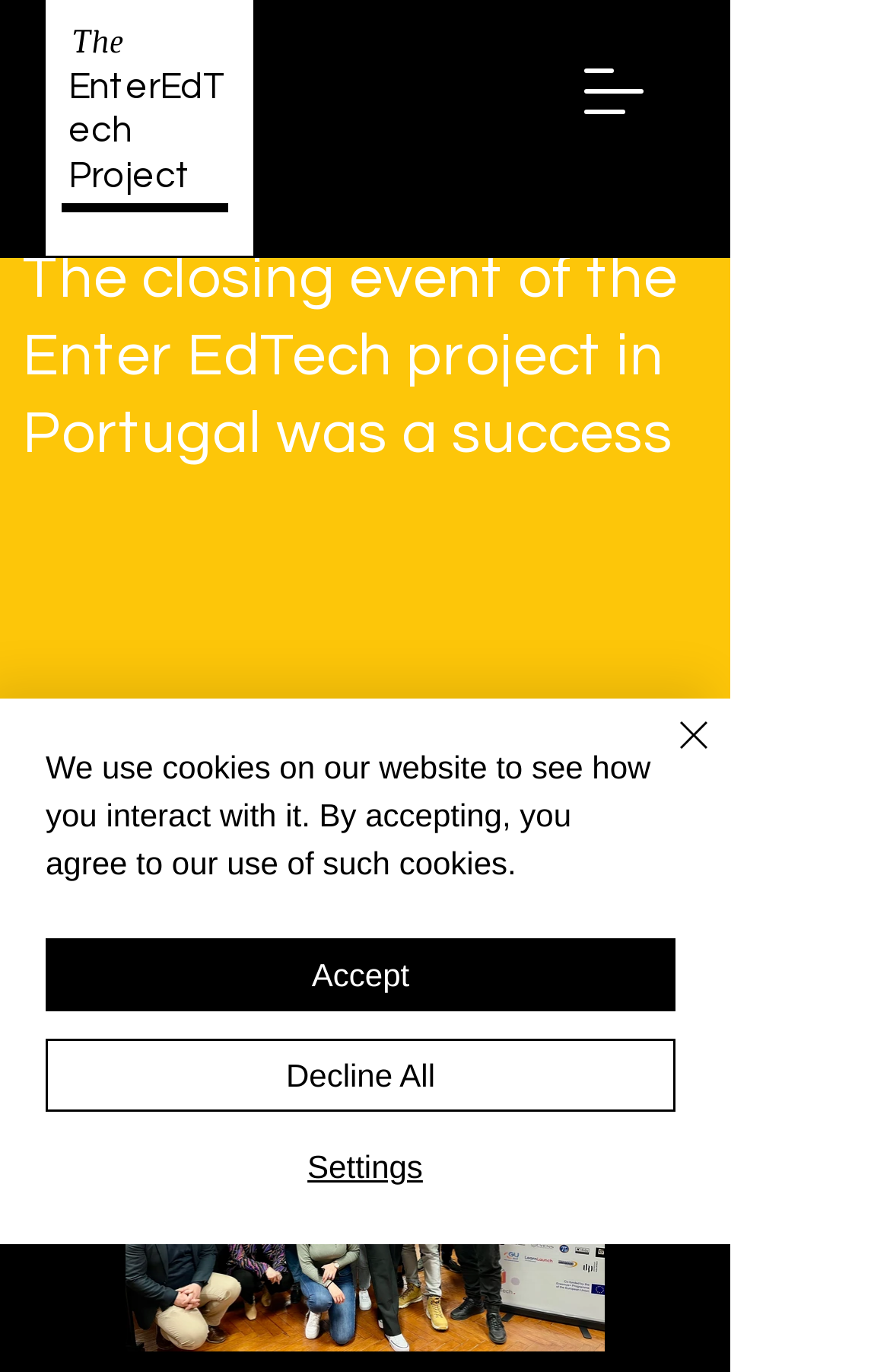What is the date of the event?
Please use the image to provide a one-word or short phrase answer.

8 Mar 2023